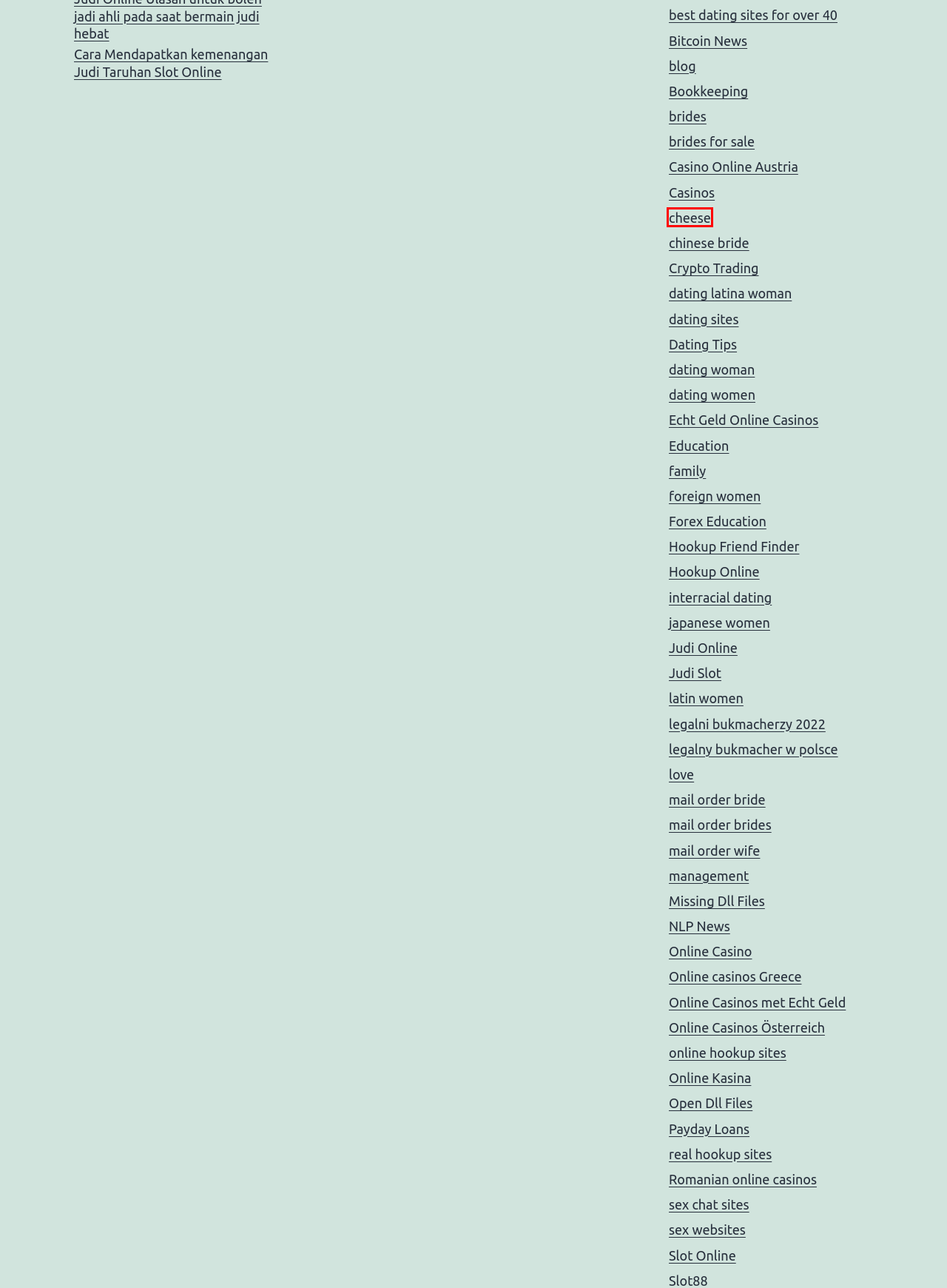You have received a screenshot of a webpage with a red bounding box indicating a UI element. Please determine the most fitting webpage description that matches the new webpage after clicking on the indicated element. The choices are:
A. Echt Geld Online Casinos – My Website
B. Slot88 – My Website
C. real hookup sites – My Website
D. cheese – My Website
E. mail order bride – My Website
F. Payday Loans – My Website
G. legalni bukmacherzy 2022 – My Website
H. Romanian online casinos – My Website

D